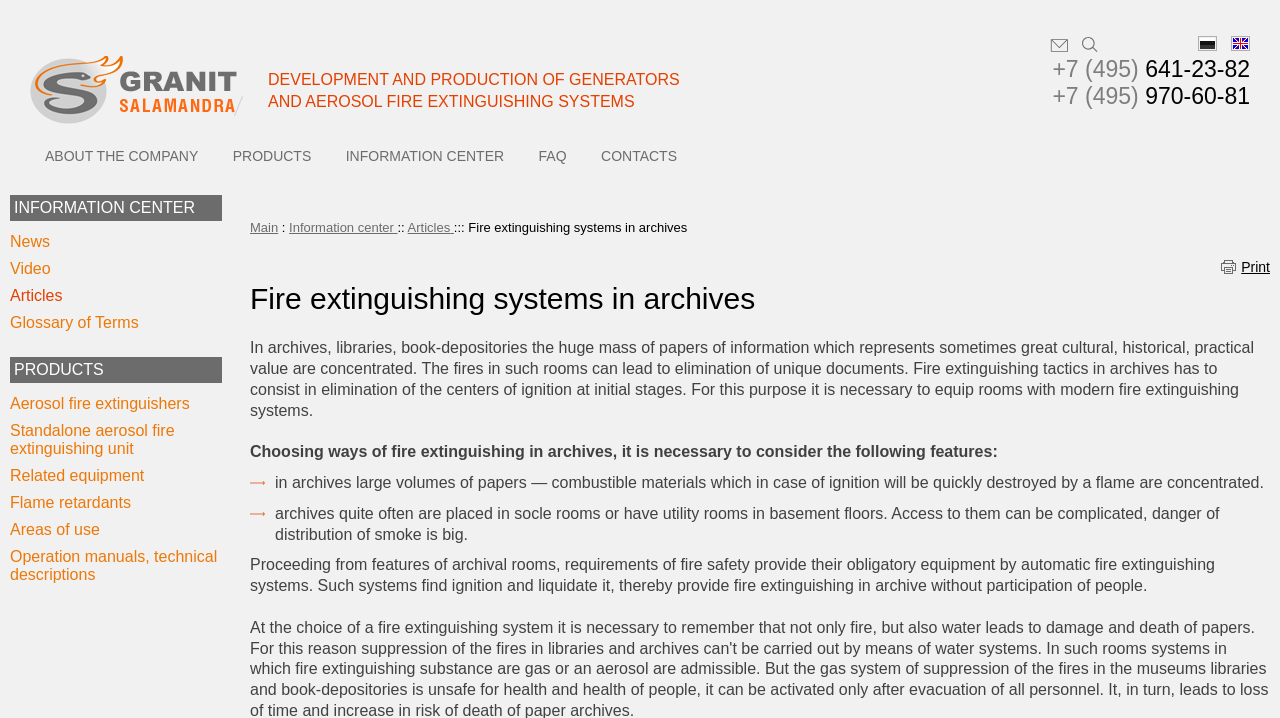Based on the element description Standalone aerosol fire extinguishing unit, identify the bounding box coordinates for the UI element. The coordinates should be in the format (top-left x, top-left y, bottom-right x, bottom-right y) and within the 0 to 1 range.

[0.008, 0.585, 0.173, 0.642]